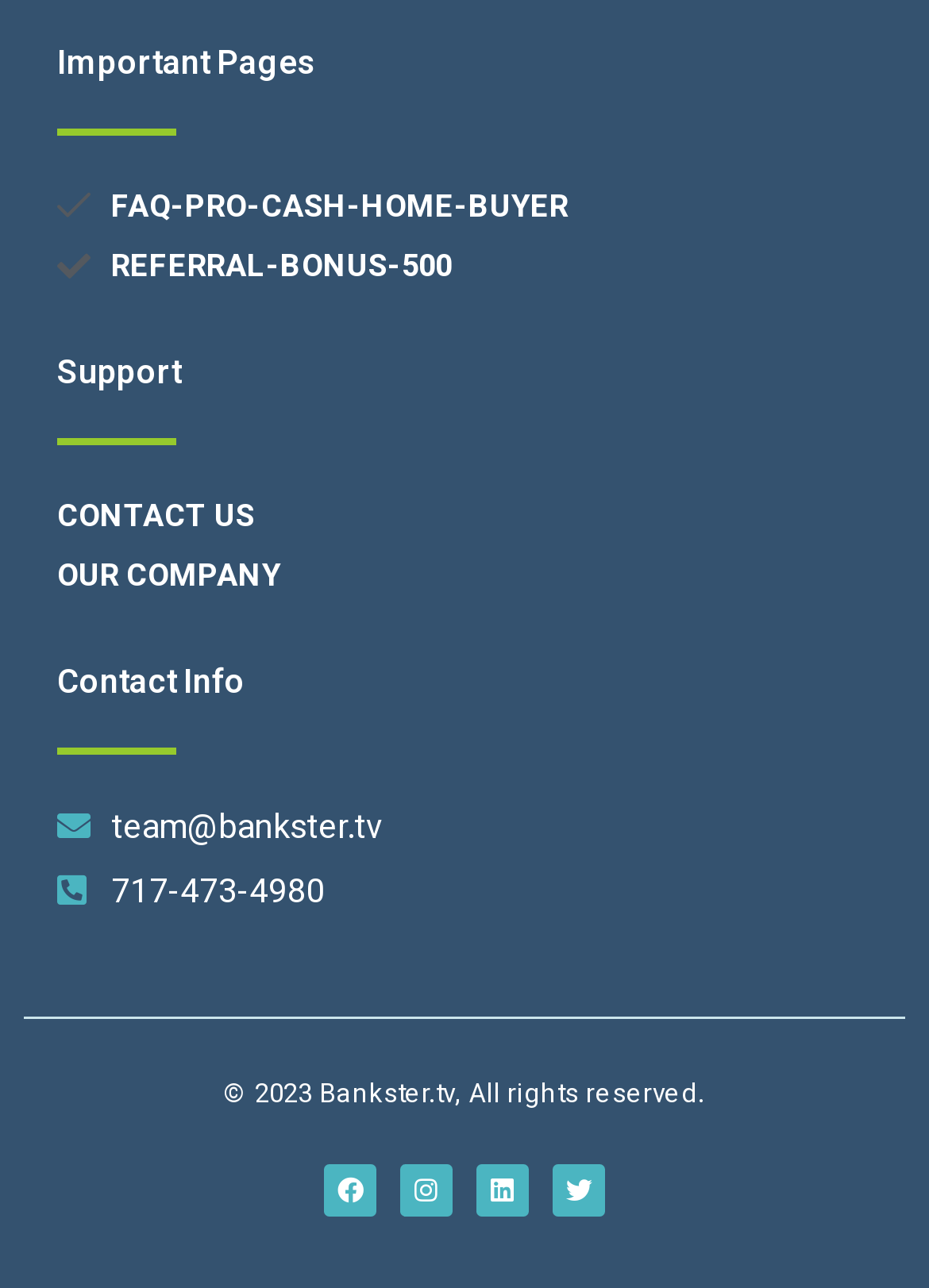Please identify the bounding box coordinates of the area that needs to be clicked to fulfill the following instruction: "Contact us."

[0.062, 0.382, 0.938, 0.418]